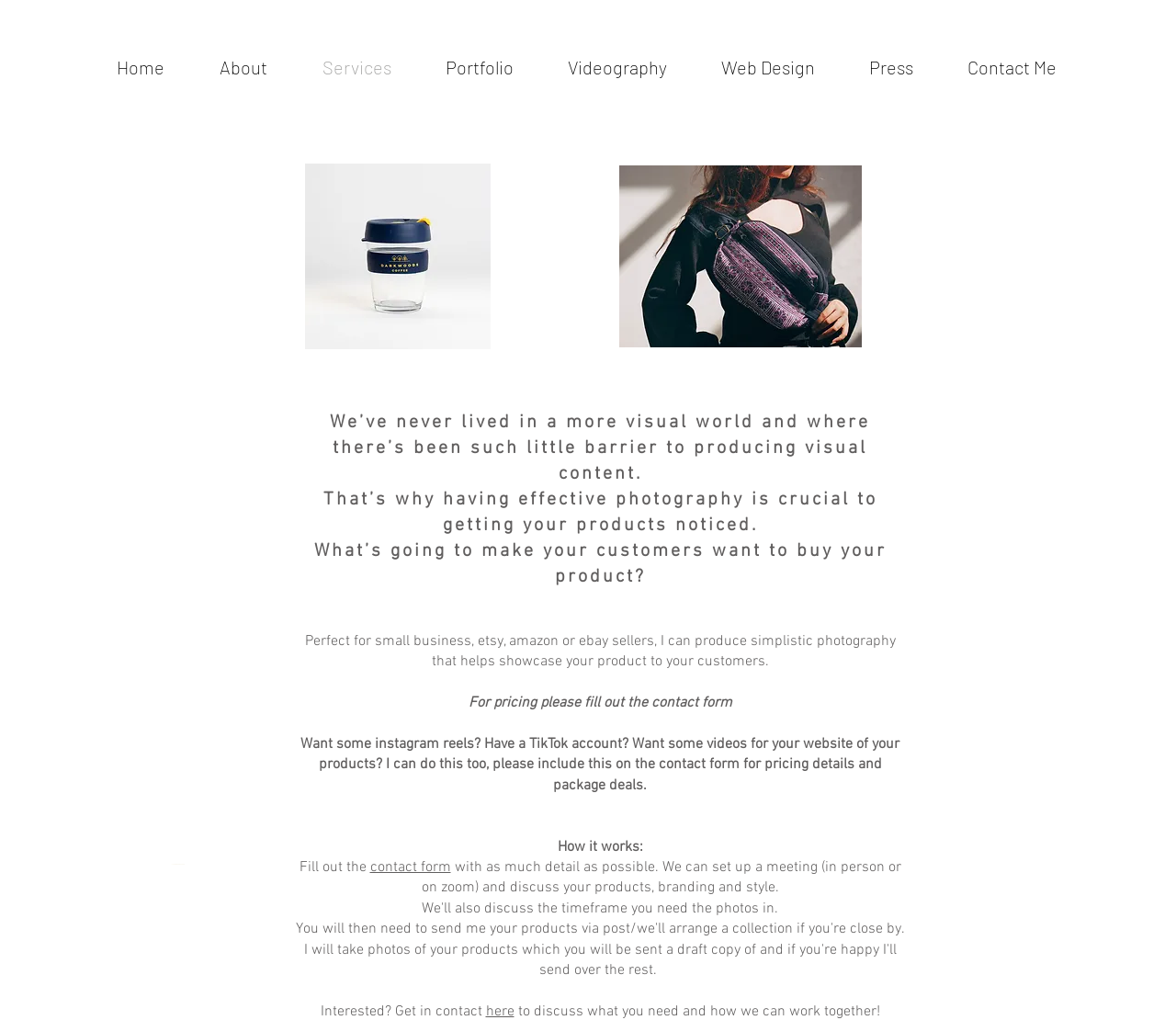Point out the bounding box coordinates of the section to click in order to follow this instruction: "View the 'Portfolio' page".

[0.355, 0.023, 0.459, 0.109]